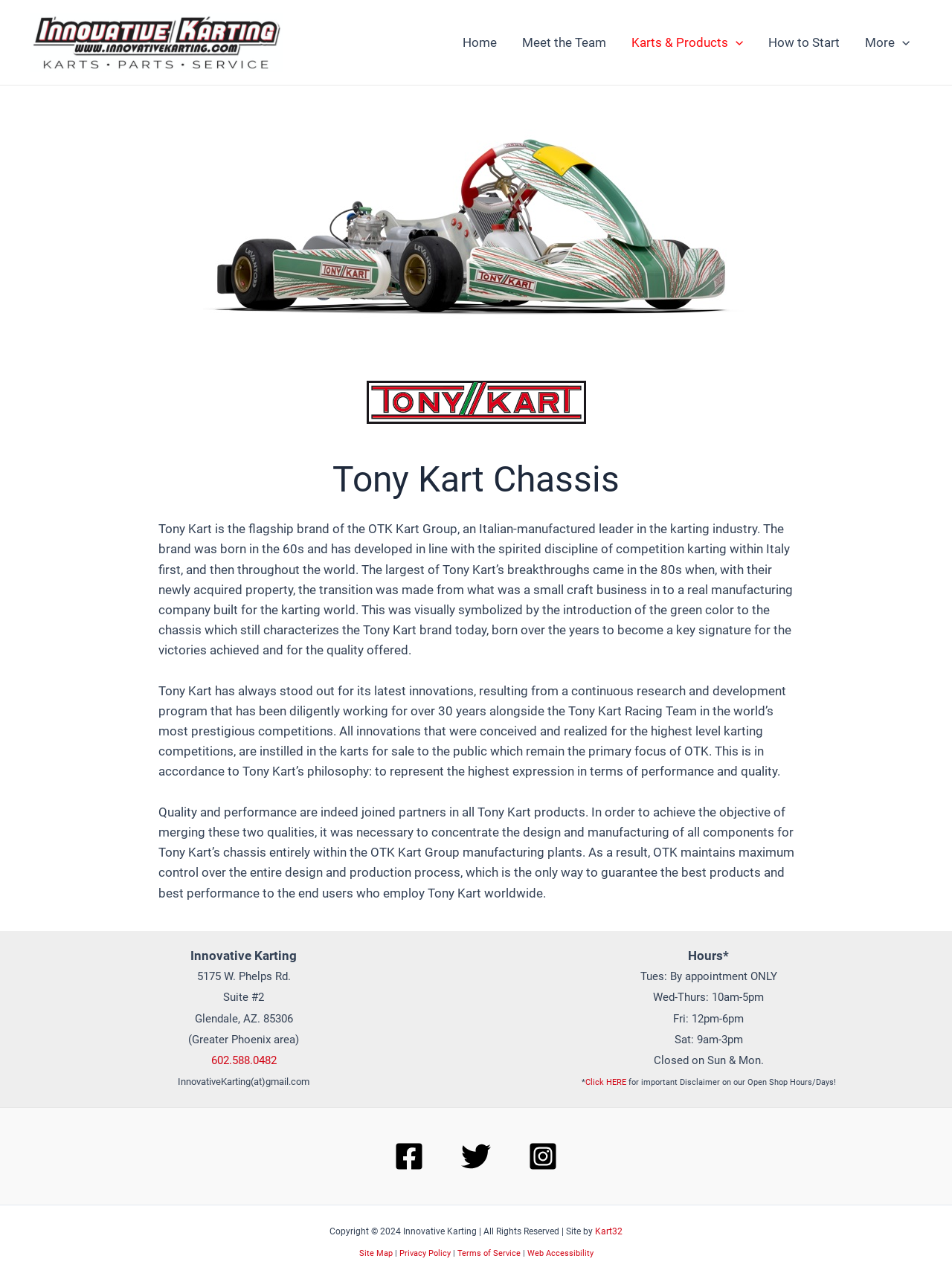What is the phone number of Innovative Karting?
Based on the image, answer the question with as much detail as possible.

The phone number of Innovative Karting can be found in the contentinfo section of the webpage, where it is listed as a link with the text '602.588.0482'.